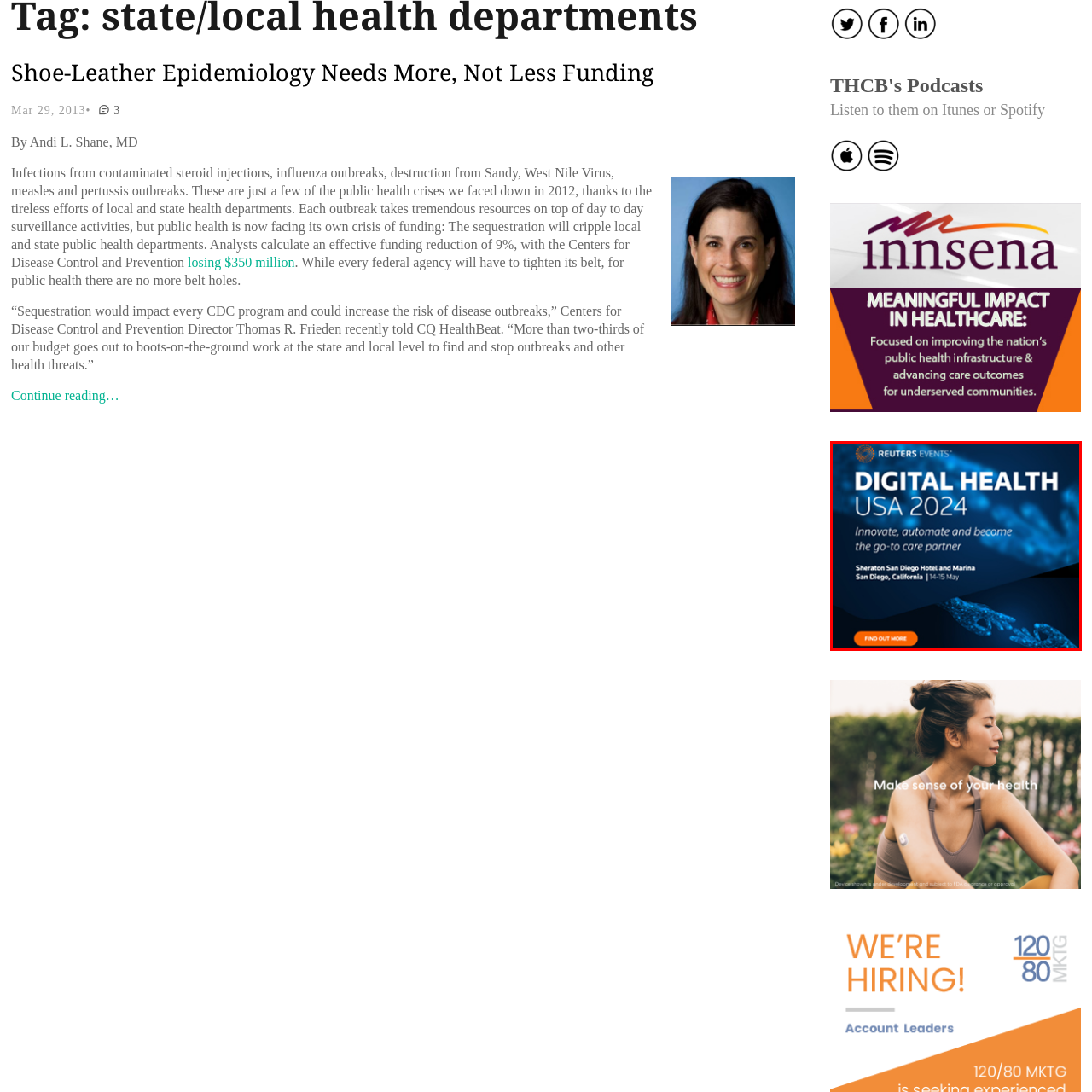What is the theme of the Digital Health USA 2024 event?
Focus on the image inside the red bounding box and offer a thorough and detailed answer to the question.

The caption highlights the themes of innovation, automation, and partnership in the healthcare sector, which is the focus of the Digital Health USA 2024 event.